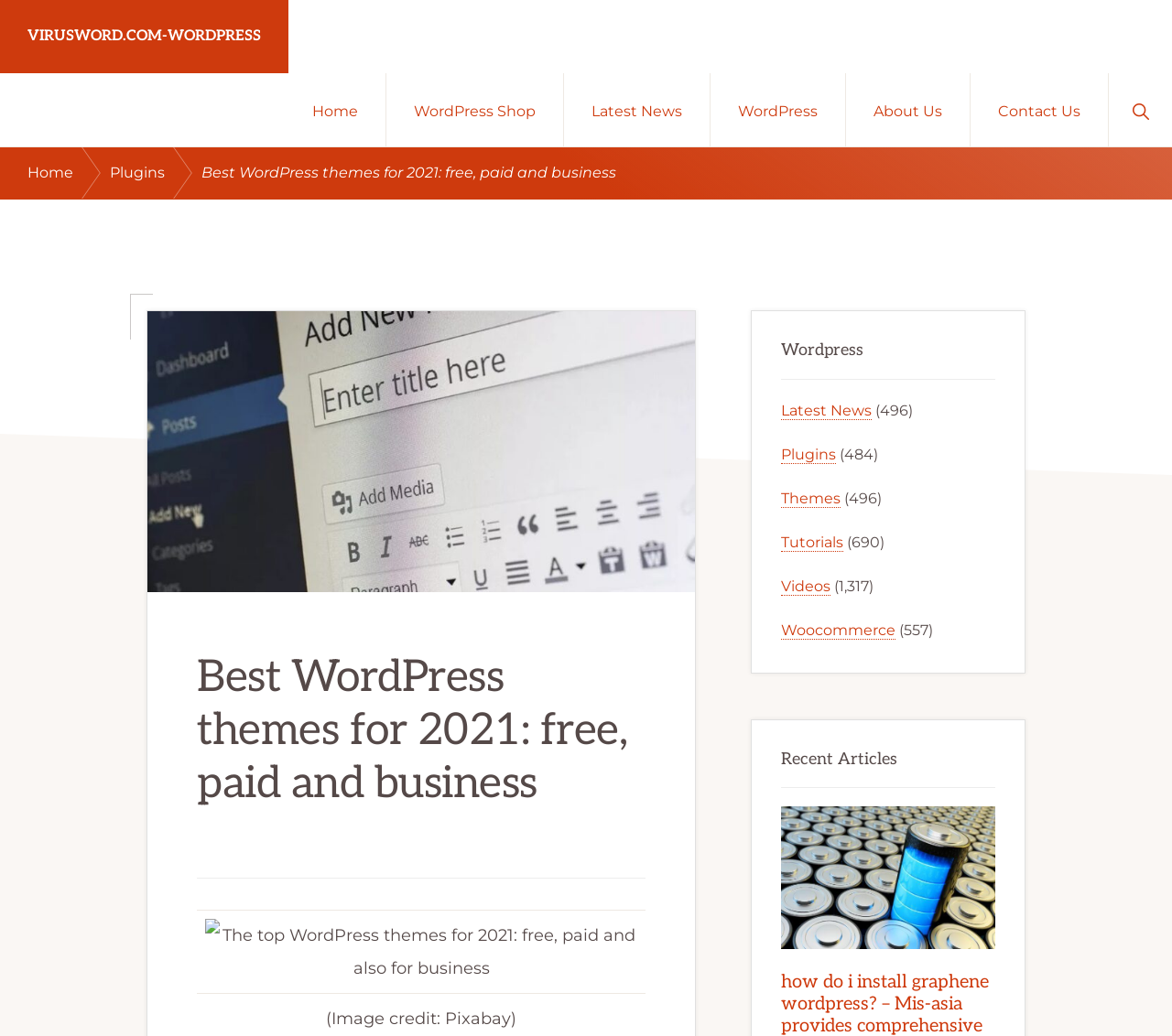Find the bounding box coordinates of the clickable area that will achieve the following instruction: "Search for something".

[0.946, 0.071, 1.0, 0.141]